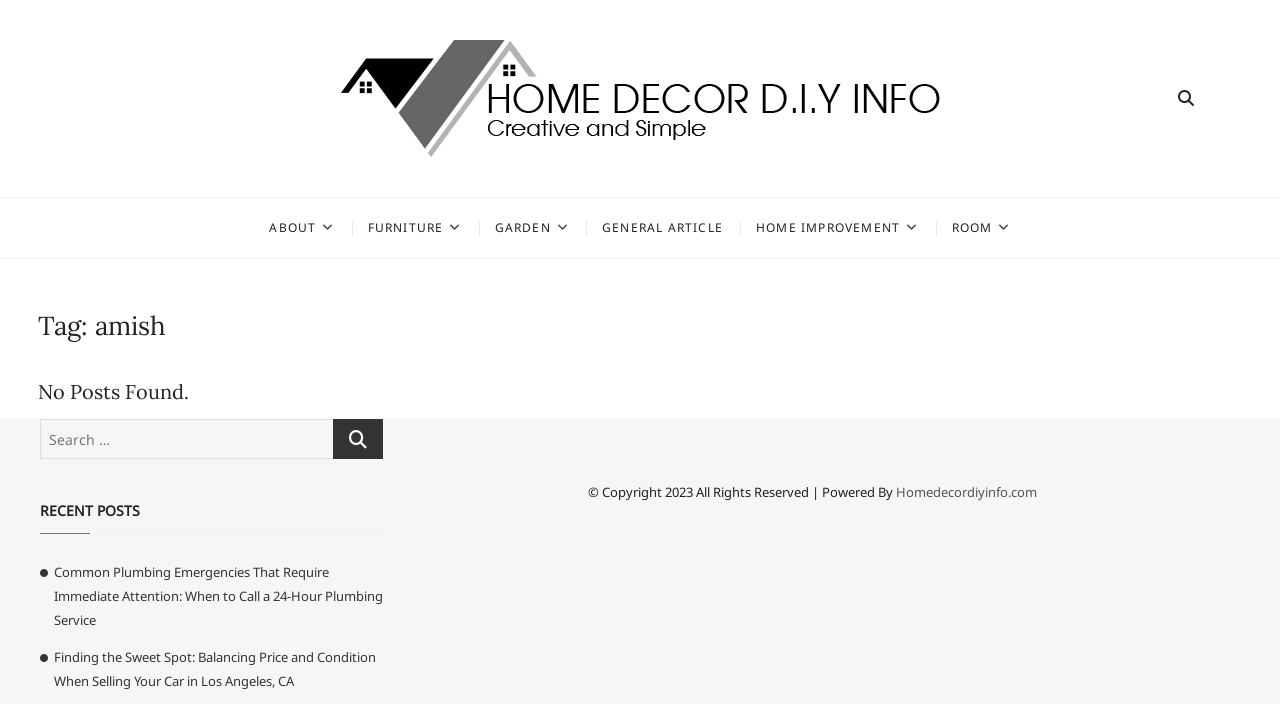Refer to the image and provide an in-depth answer to the question:
What is the main topic of this website?

Based on the webpage's title and the various links and headings, it appears that the main topic of this website is related to home decor and DIY information.